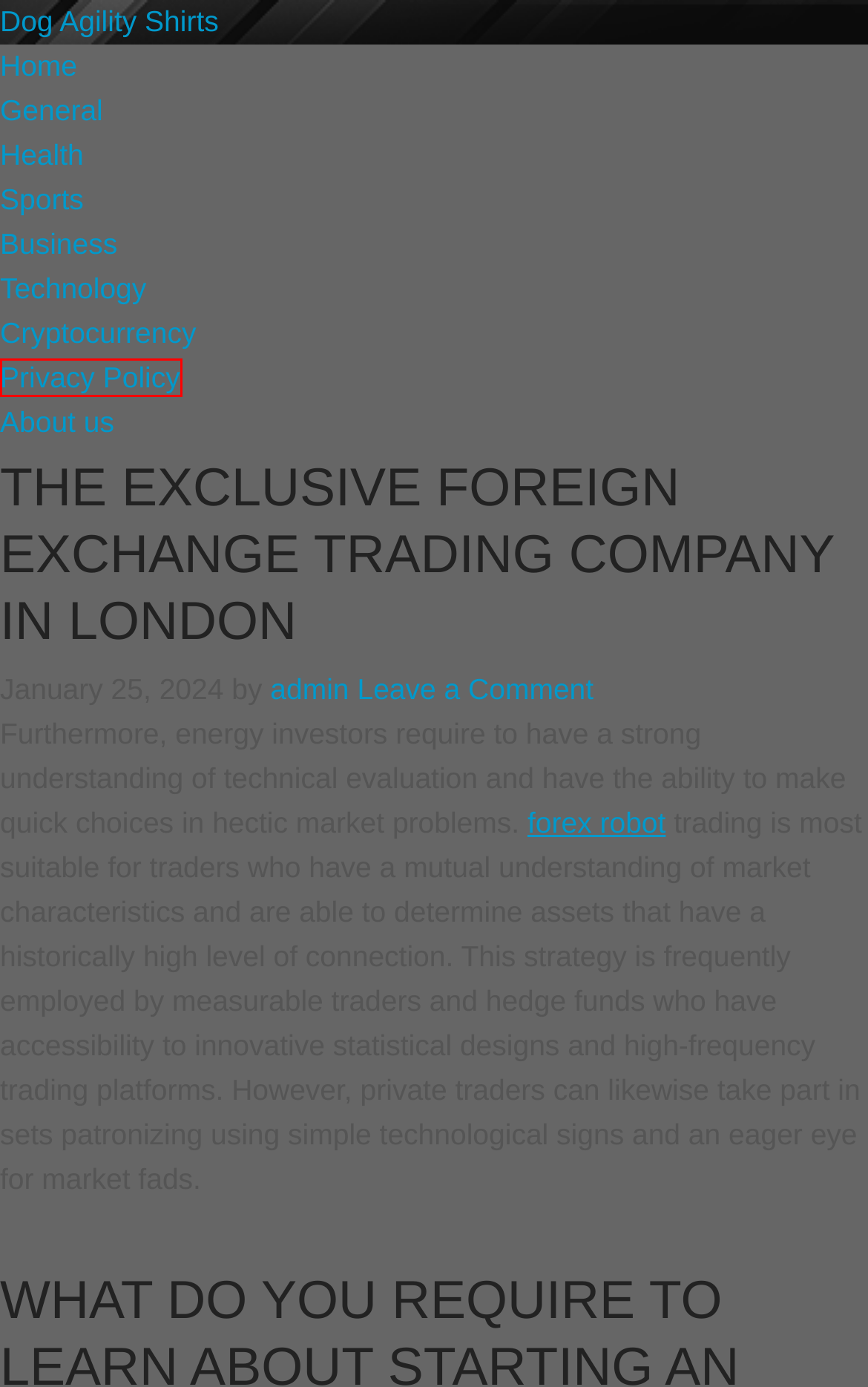You have a screenshot of a webpage with a red bounding box around an element. Identify the webpage description that best fits the new page that appears after clicking the selected element in the red bounding box. Here are the candidates:
A. General - Dog Agility Shirts
B. Technology - Dog Agility Shirts
C. Privacy Policy - Dog Agility Shirts
D. admin - Dog Agility Shirts
E. Cryptocurrency - Dog Agility Shirts
F. Dog Agility Shirts -
G. Health - Dog Agility Shirts
H. Business - Dog Agility Shirts

C